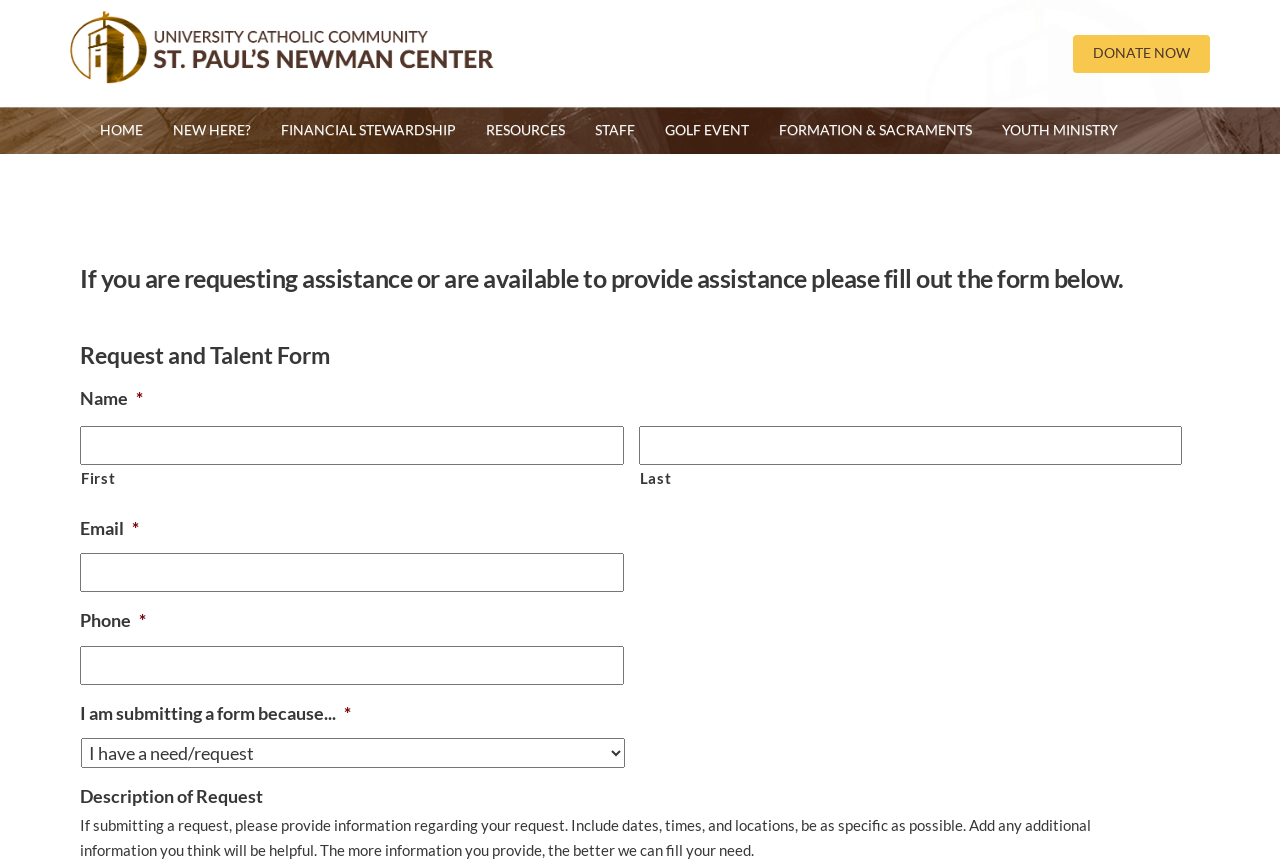Explain the contents of the webpage comprehensively.

The webpage is for the Newman Needs Form at St. Paul's Newman Center. At the top left, there is a logo of St. Paul's Newman Center, which is also a link. To the right of the logo, there is a "DONATE NOW" button. Below the logo, there is a navigation menu with links to various pages, including "HOME", "NEW HERE?", "FINANCIAL STEWARDSHIP", "RESOURCES", "STAFF", "GOLF EVENT", "FORMATION & SACRAMENTS", "YOUTH MINISTRY", "LITURGICAL MINISTRY", and others.

The main content of the page is a form with several fields, including "Name", "Email", "Phone", and a dropdown menu to select the reason for submitting the form. There is also a text area to provide a description of the request. The form has a heading that reads "Request and Talent Form" and a subheading that explains the purpose of the form.

Above the form, there is a heading that says "If you are requesting assistance or are available to provide assistance please fill out the form below." This heading is followed by a brief paragraph of text that provides more information about the form.